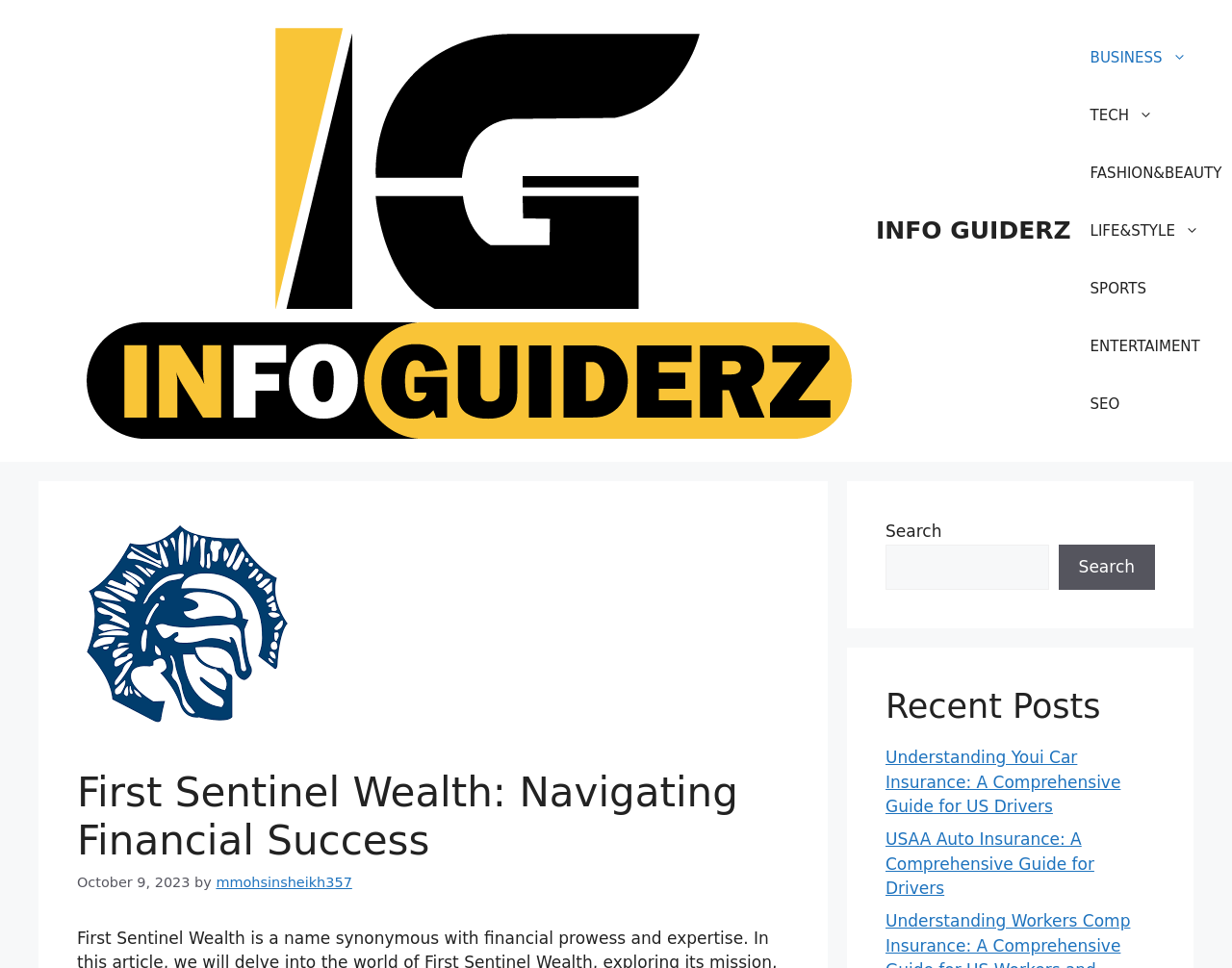Find the bounding box coordinates of the element to click in order to complete this instruction: "Read the article about USAA Auto Insurance". The bounding box coordinates must be four float numbers between 0 and 1, denoted as [left, top, right, bottom].

[0.719, 0.857, 0.888, 0.927]